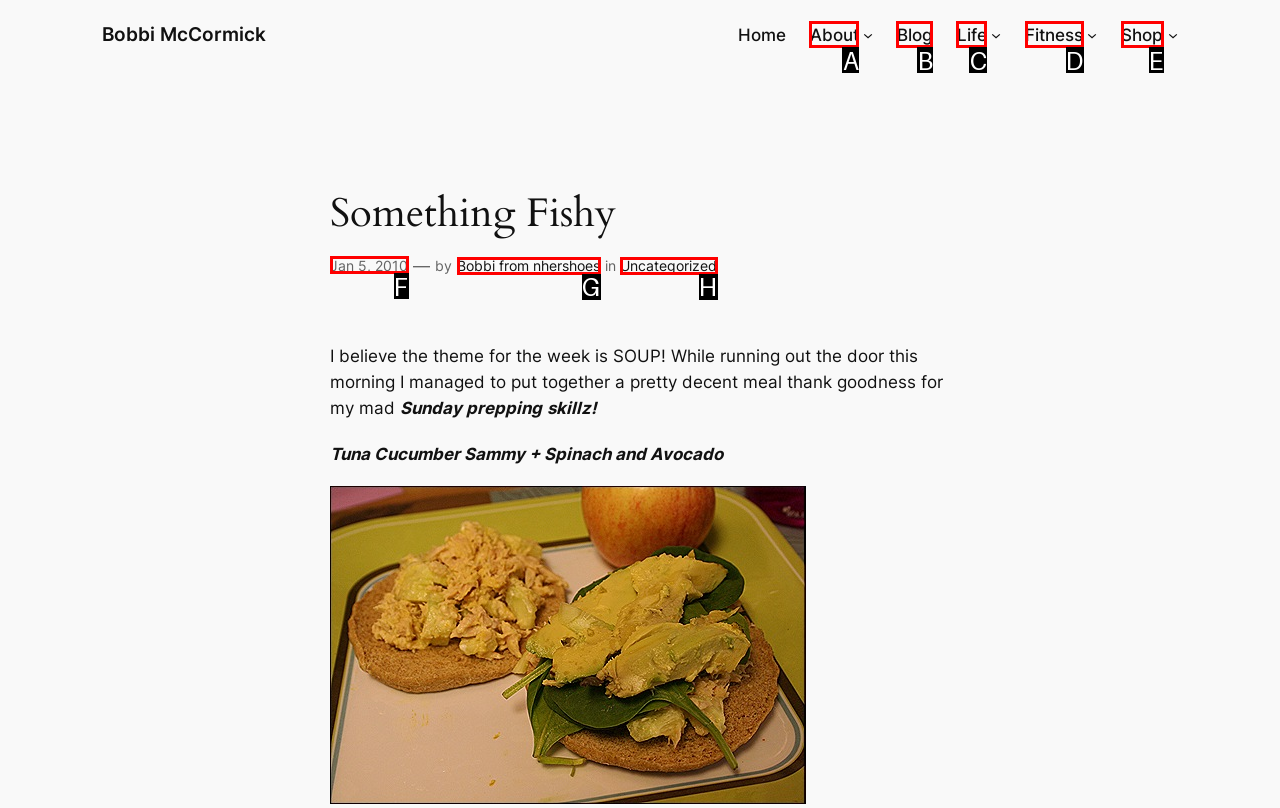Choose the HTML element that should be clicked to accomplish the task: Click on the 'Jan 5, 2010' link. Answer with the letter of the chosen option.

F